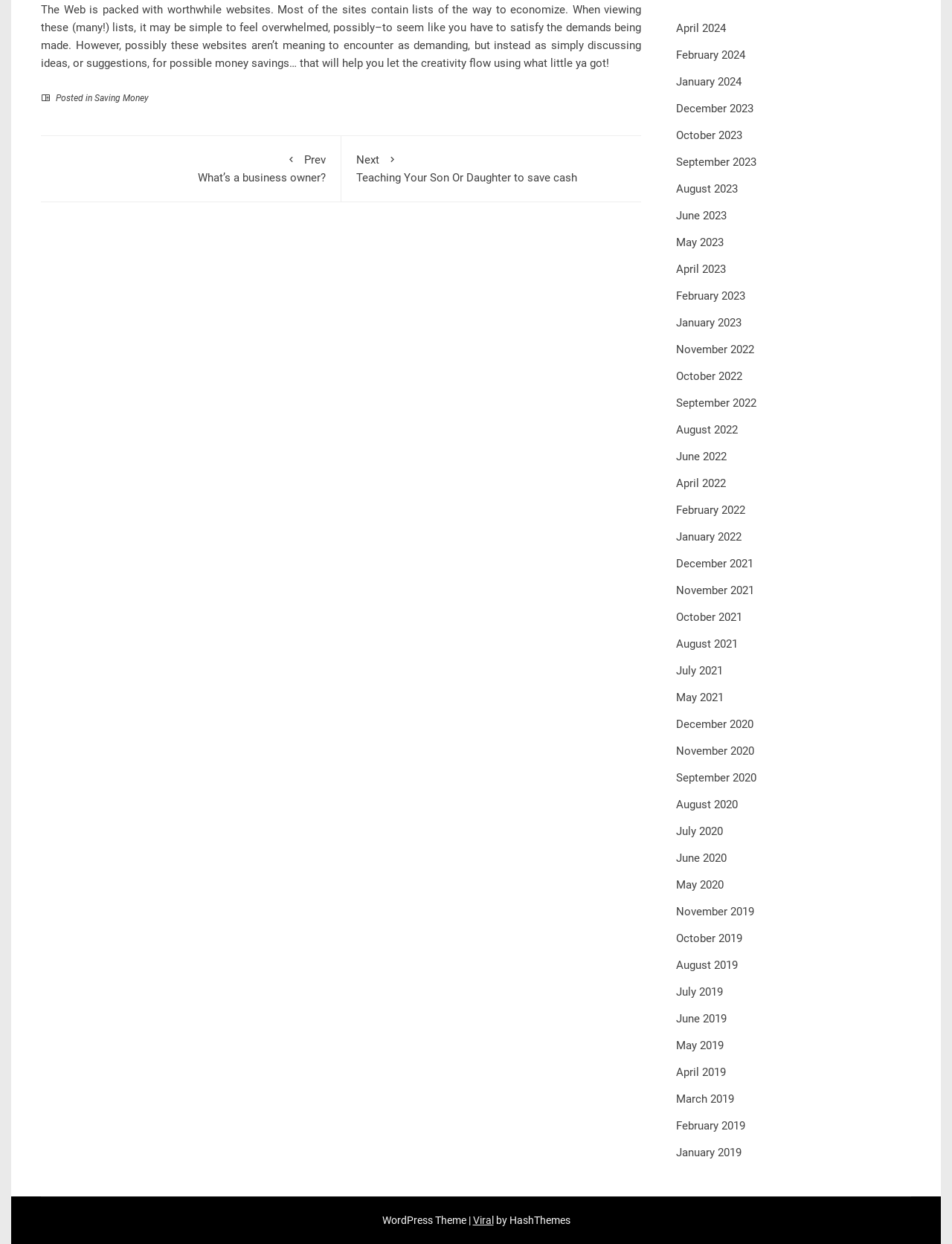Determine the bounding box coordinates for the area that should be clicked to carry out the following instruction: "Visit the 'Viral' theme website".

[0.496, 0.976, 0.518, 0.986]